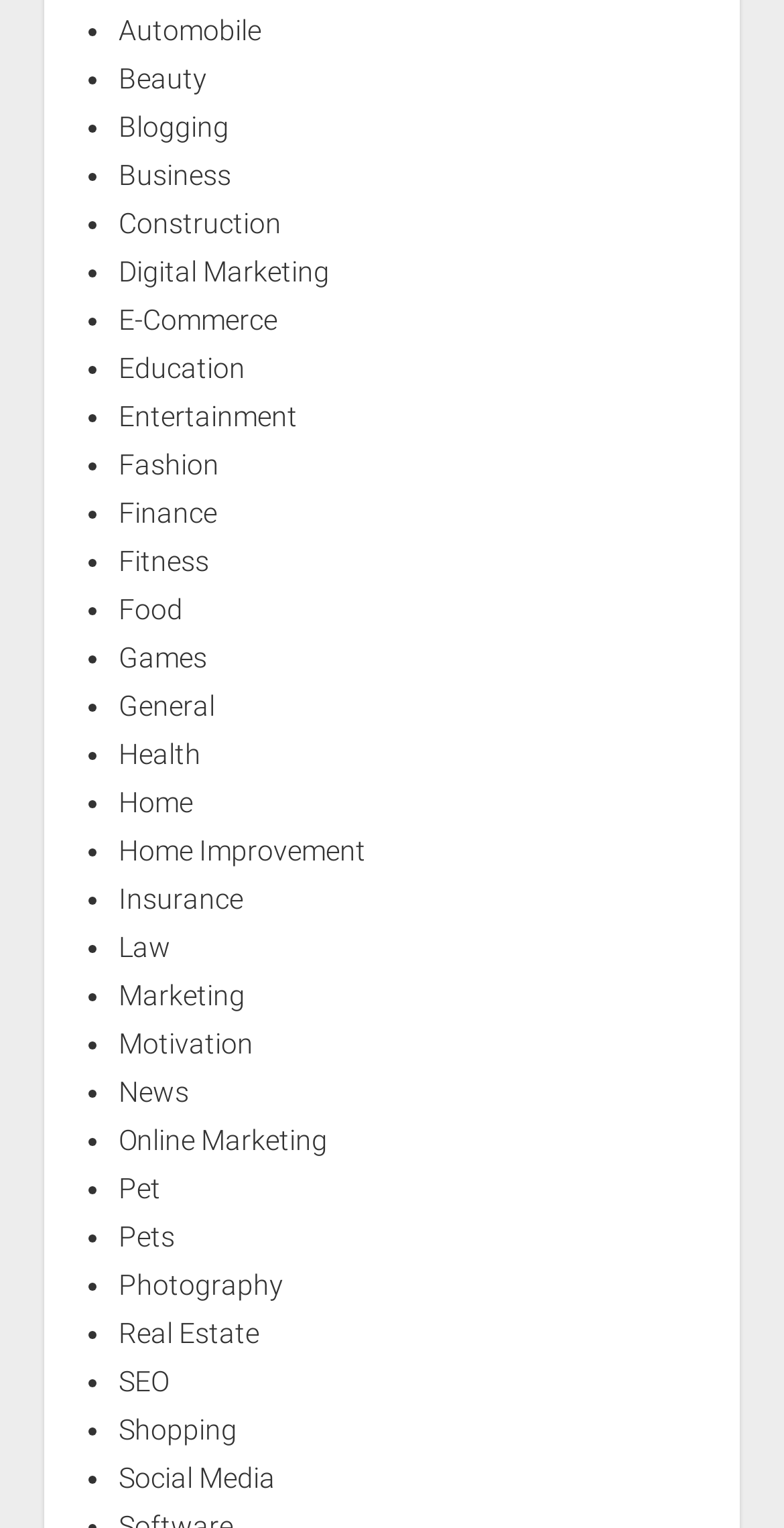Are the categories listed in alphabetical order?
Using the details from the image, give an elaborate explanation to answer the question.

The categories are listed in alphabetical order because each category name is in alphabetical order with respect to the previous one, from 'Automobile' to 'Social Media'.